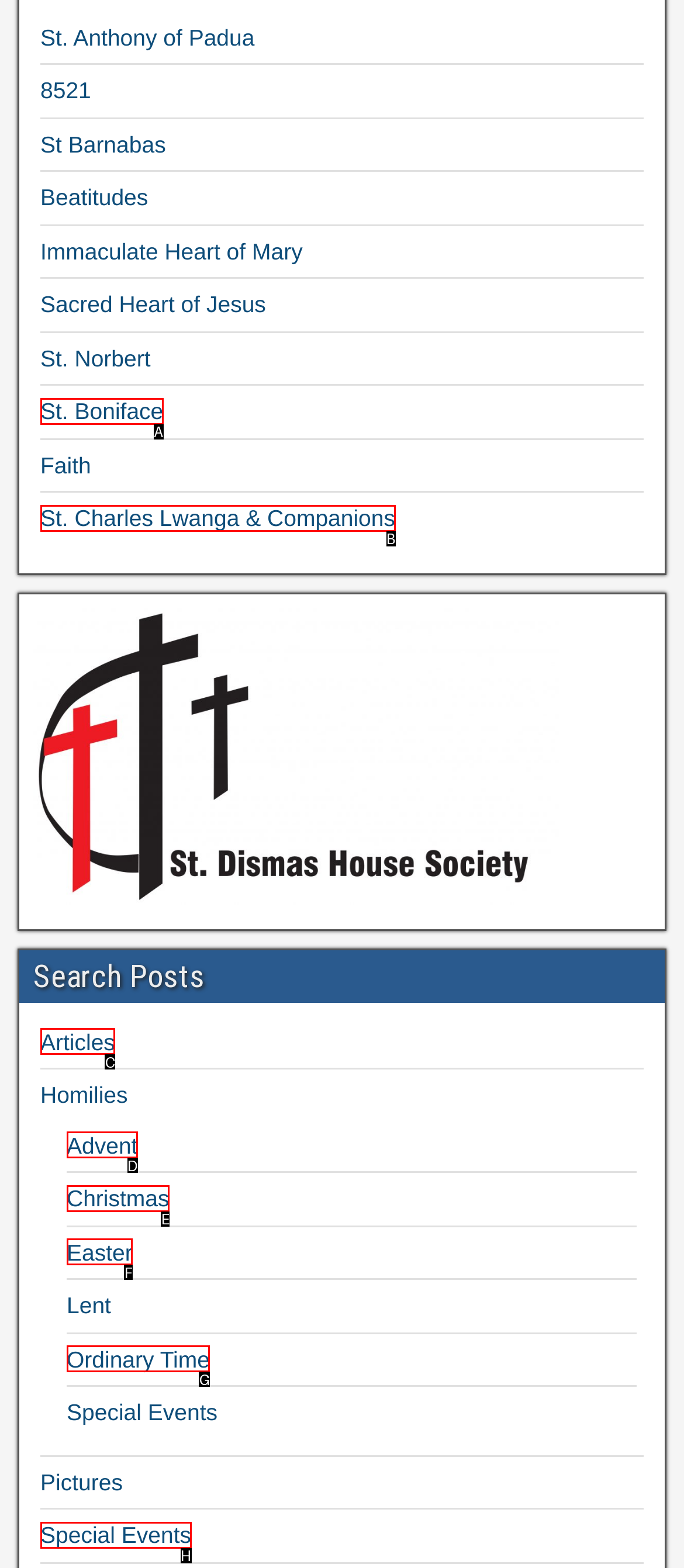Identify the option that corresponds to: Advent
Respond with the corresponding letter from the choices provided.

D